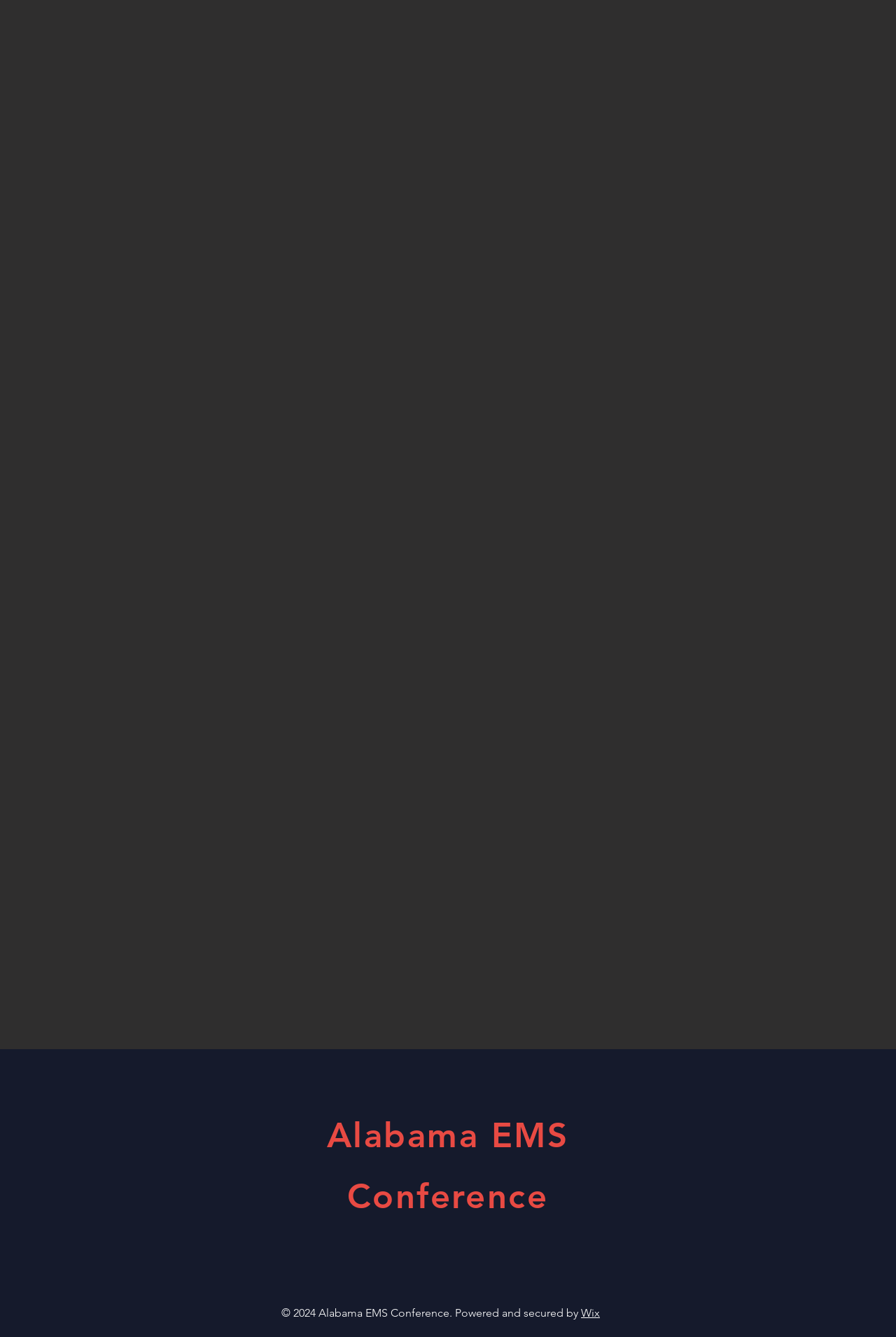Give the bounding box coordinates for this UI element: "Wix". The coordinates should be four float numbers between 0 and 1, arranged as [left, top, right, bottom].

[0.648, 0.977, 0.67, 0.987]